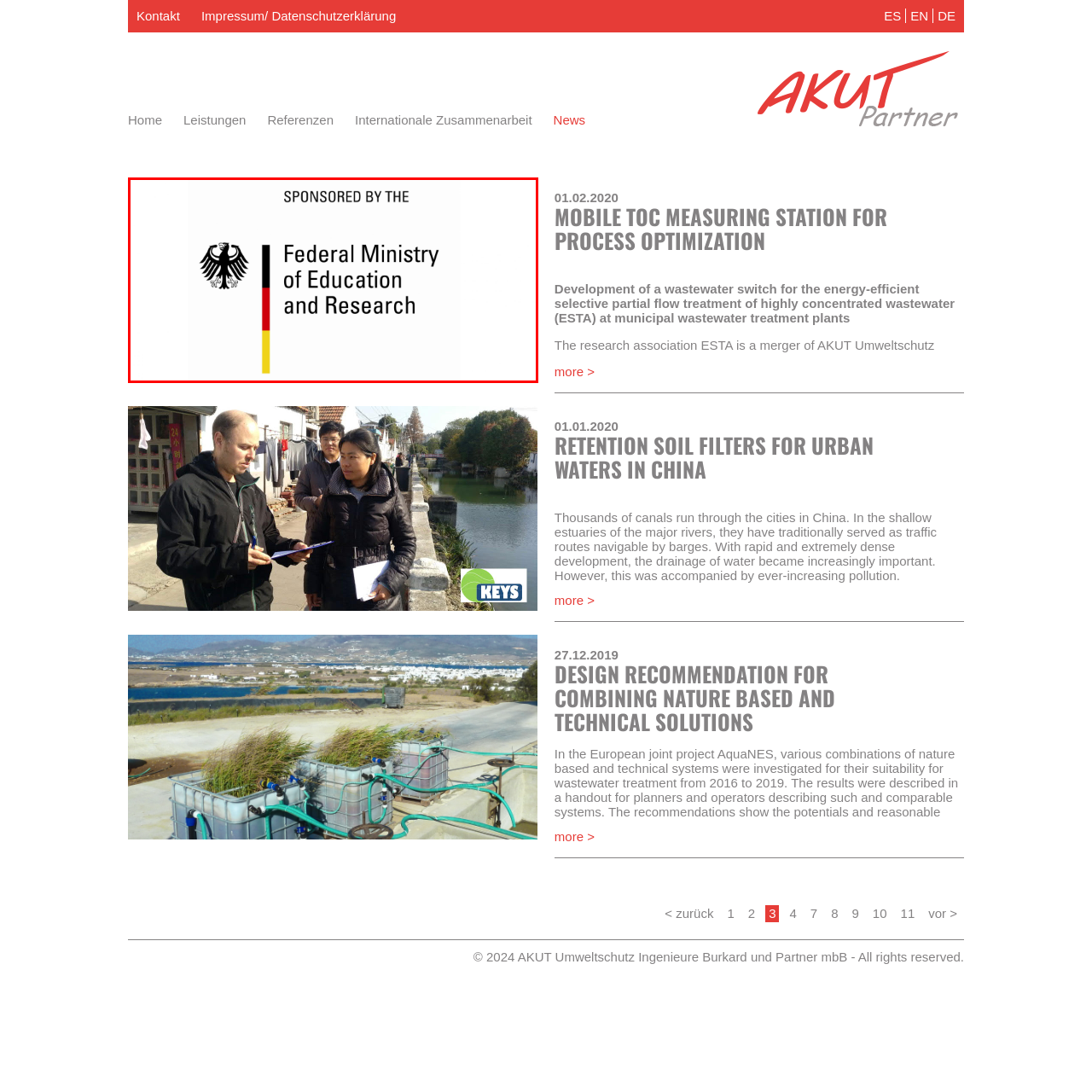Offer a detailed explanation of the scene within the red bounding box.

The image features the official logo of the Federal Ministry of Education and Research from Germany, prominently displaying the national eagle emblem at the top. Below it, the text reads "SPONSORED BY THE" in bold, emphasizing the ministry's role in supporting research and educational initiatives. The image is framed by the colors of the German flag—black, red, and gold—highlighting its national significance. This logo signifies the ministry's involvement in various projects, particularly in areas related to education, innovation, and sustainable water management.